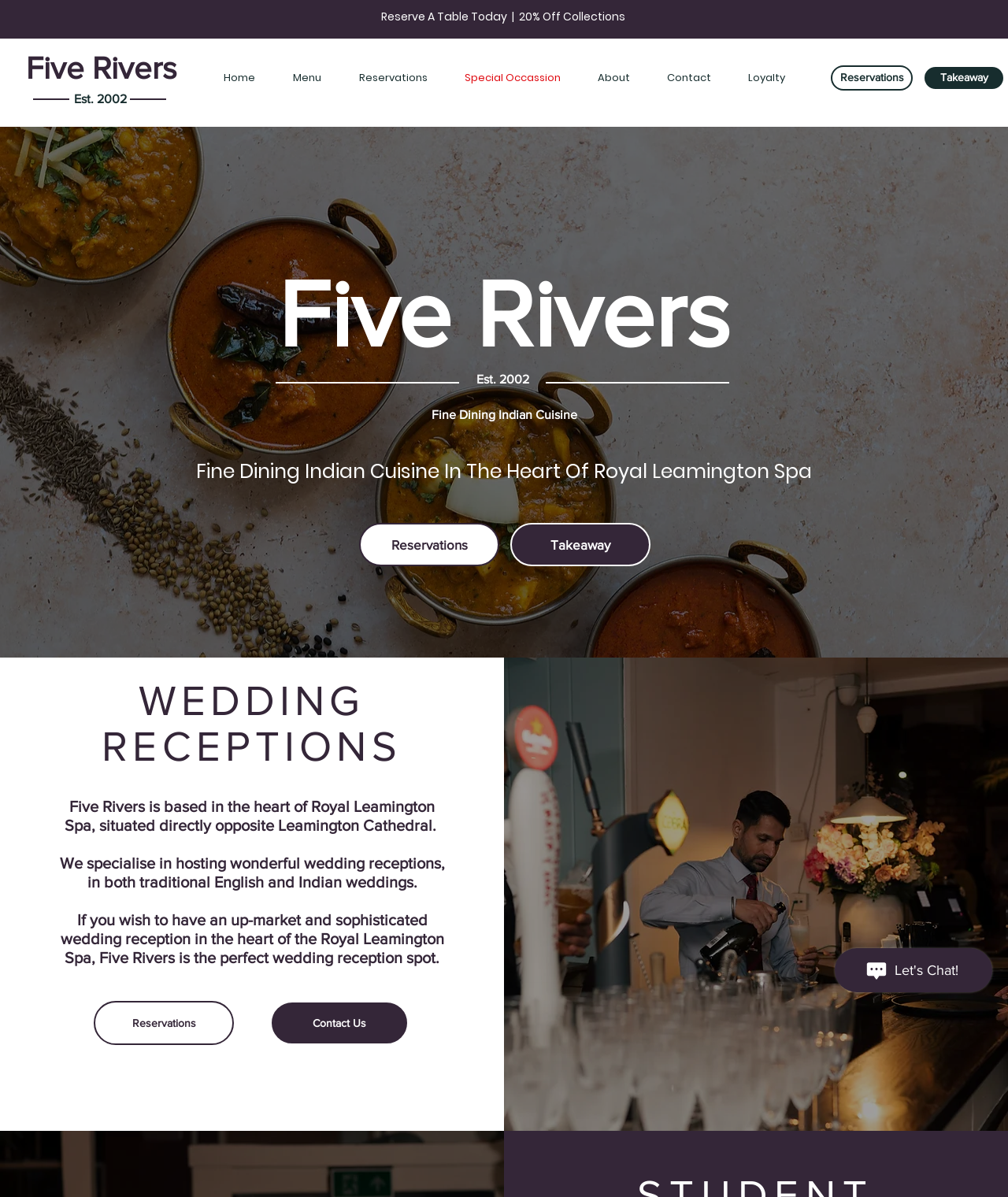Find and provide the bounding box coordinates for the UI element described with: "Special Occassion".

[0.442, 0.049, 0.574, 0.082]